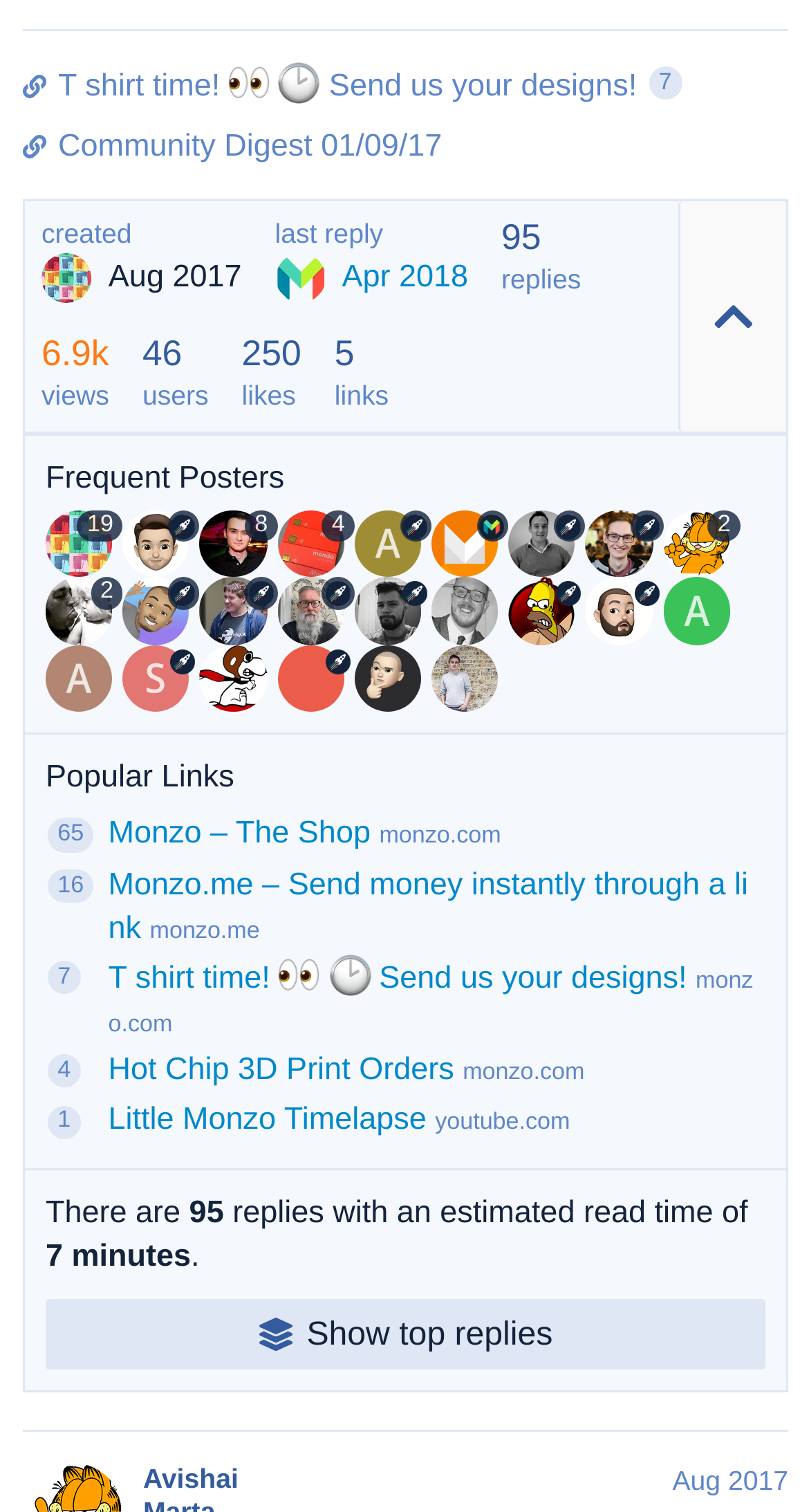Locate the bounding box coordinates of the segment that needs to be clicked to meet this instruction: "Send us your designs!".

[0.028, 0.041, 0.974, 0.072]